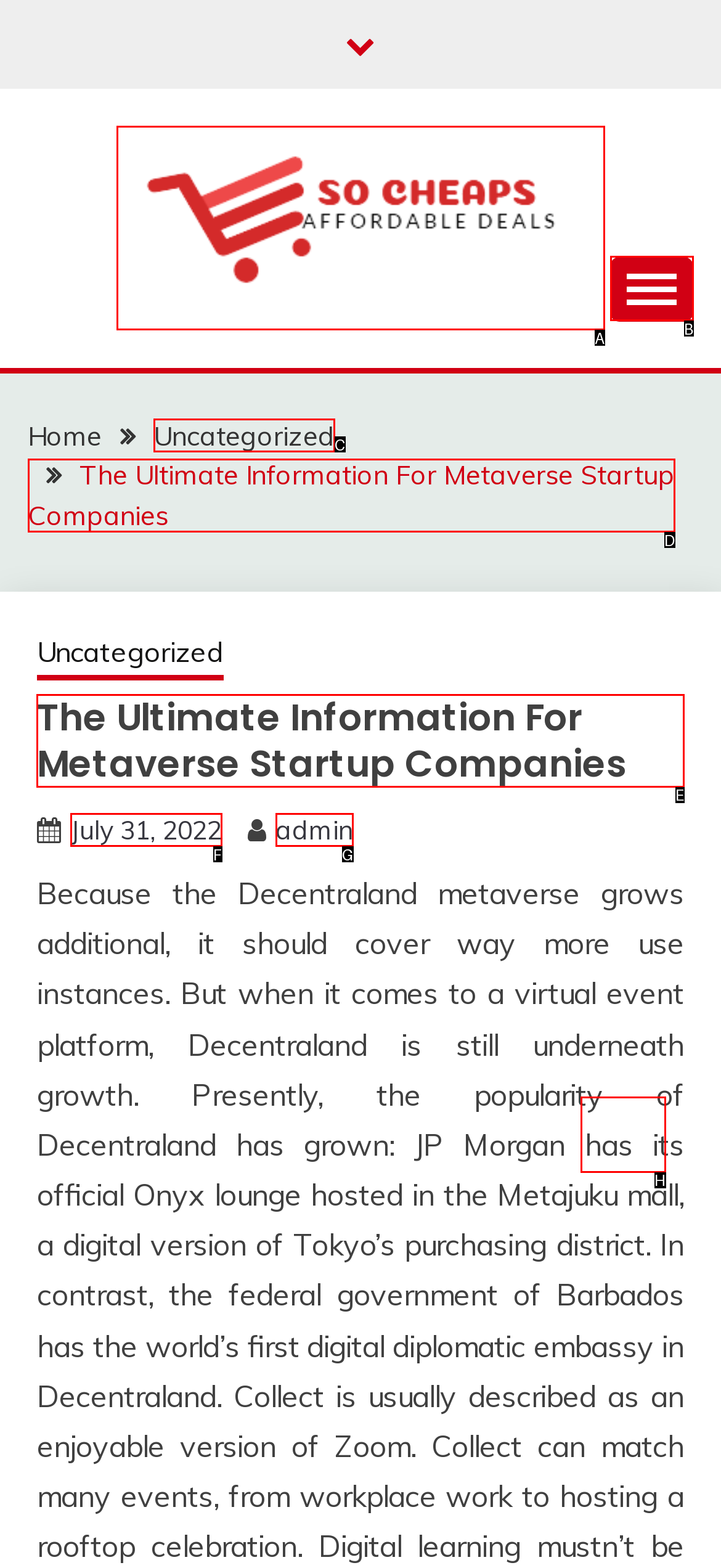Select the proper HTML element to perform the given task: view Cosmic Recipes Answer with the corresponding letter from the provided choices.

None